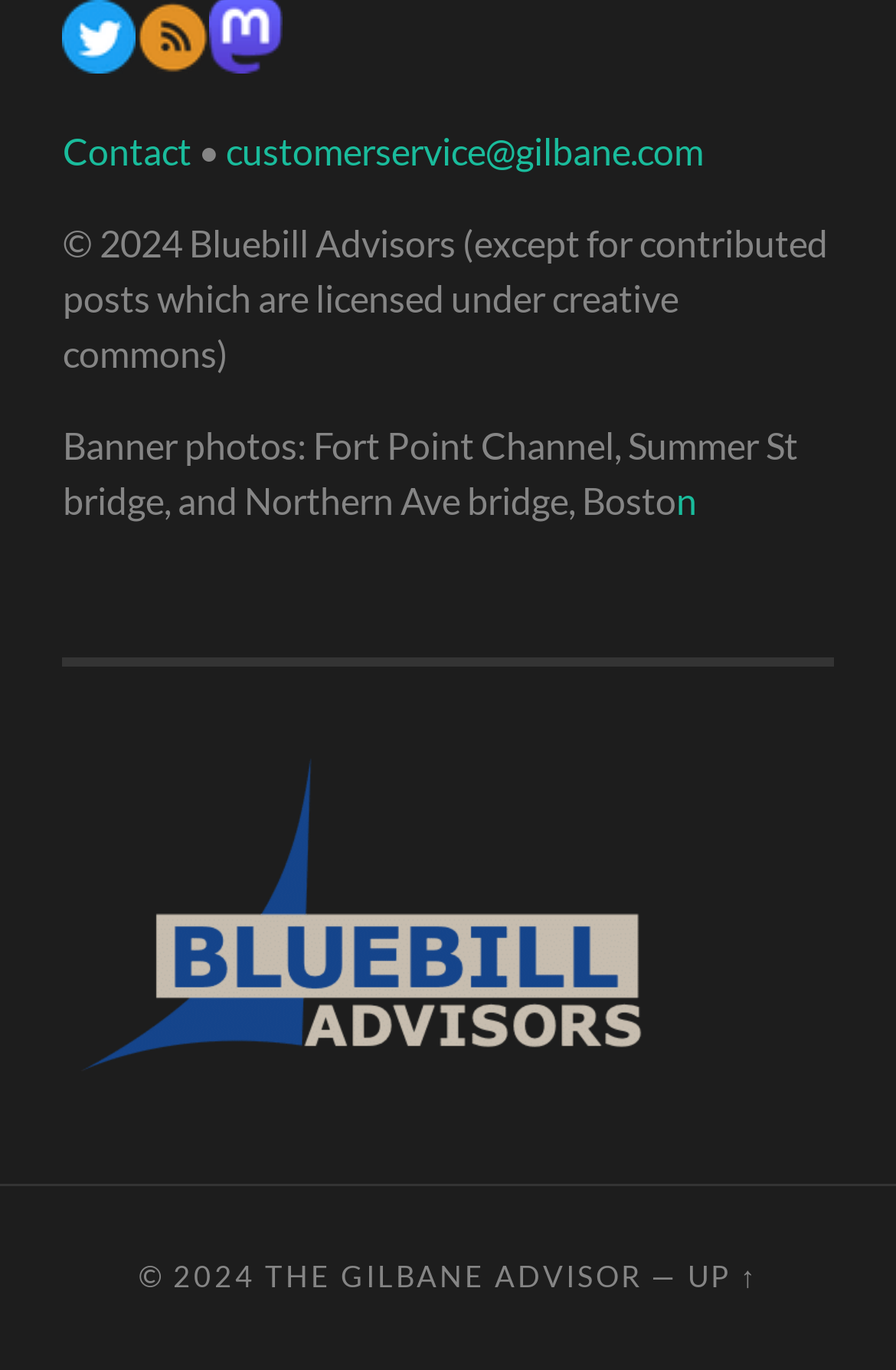Determine the bounding box coordinates of the clickable region to carry out the instruction: "view Bluebill Advisors Inc logo".

[0.07, 0.762, 0.752, 0.794]